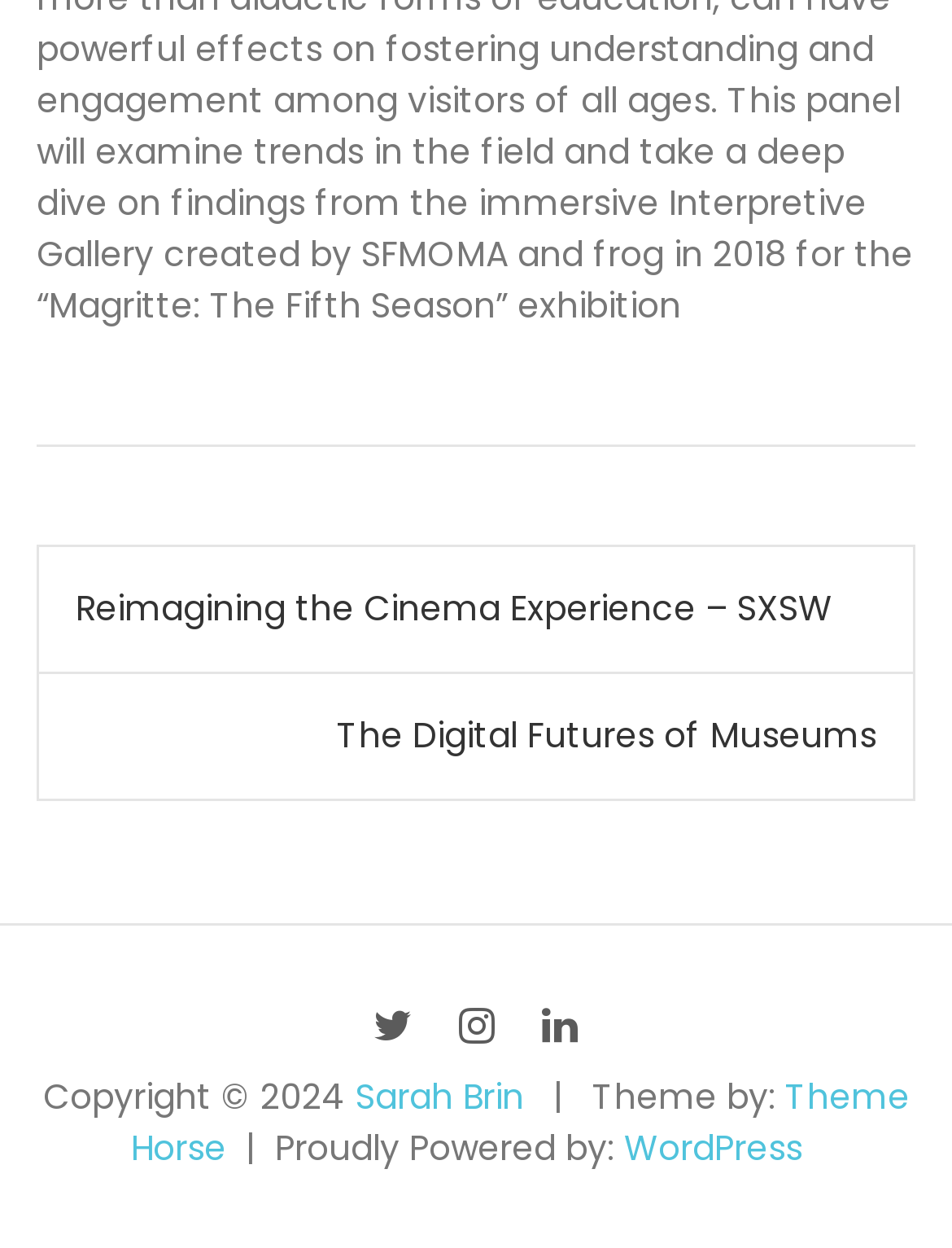Locate the bounding box coordinates of the element that should be clicked to execute the following instruction: "Click on the 'The Digital Futures of Museums' post".

[0.041, 0.54, 0.959, 0.64]